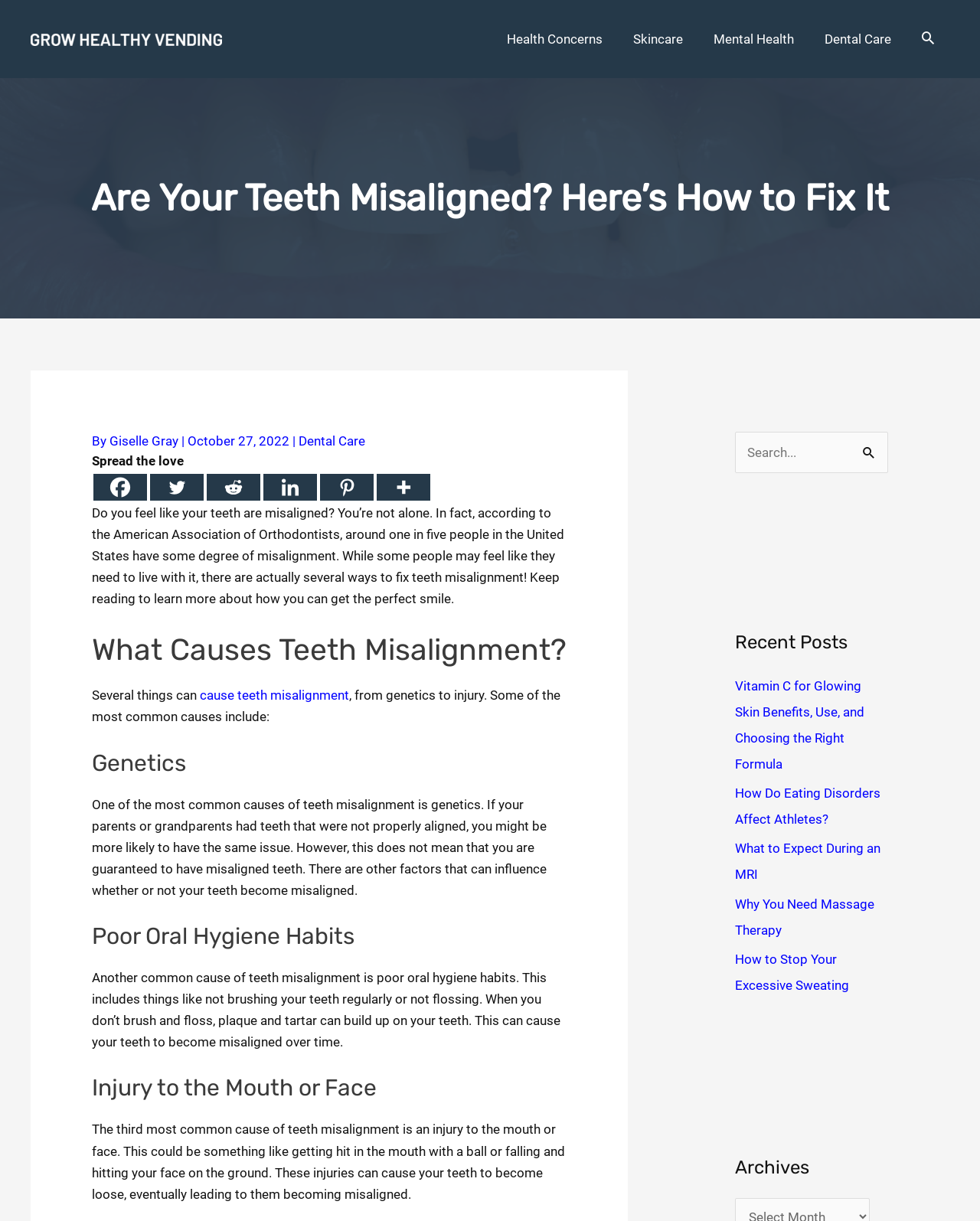What is the main heading of this webpage? Please extract and provide it.

Are Your Teeth Misaligned? Here’s How to Fix It